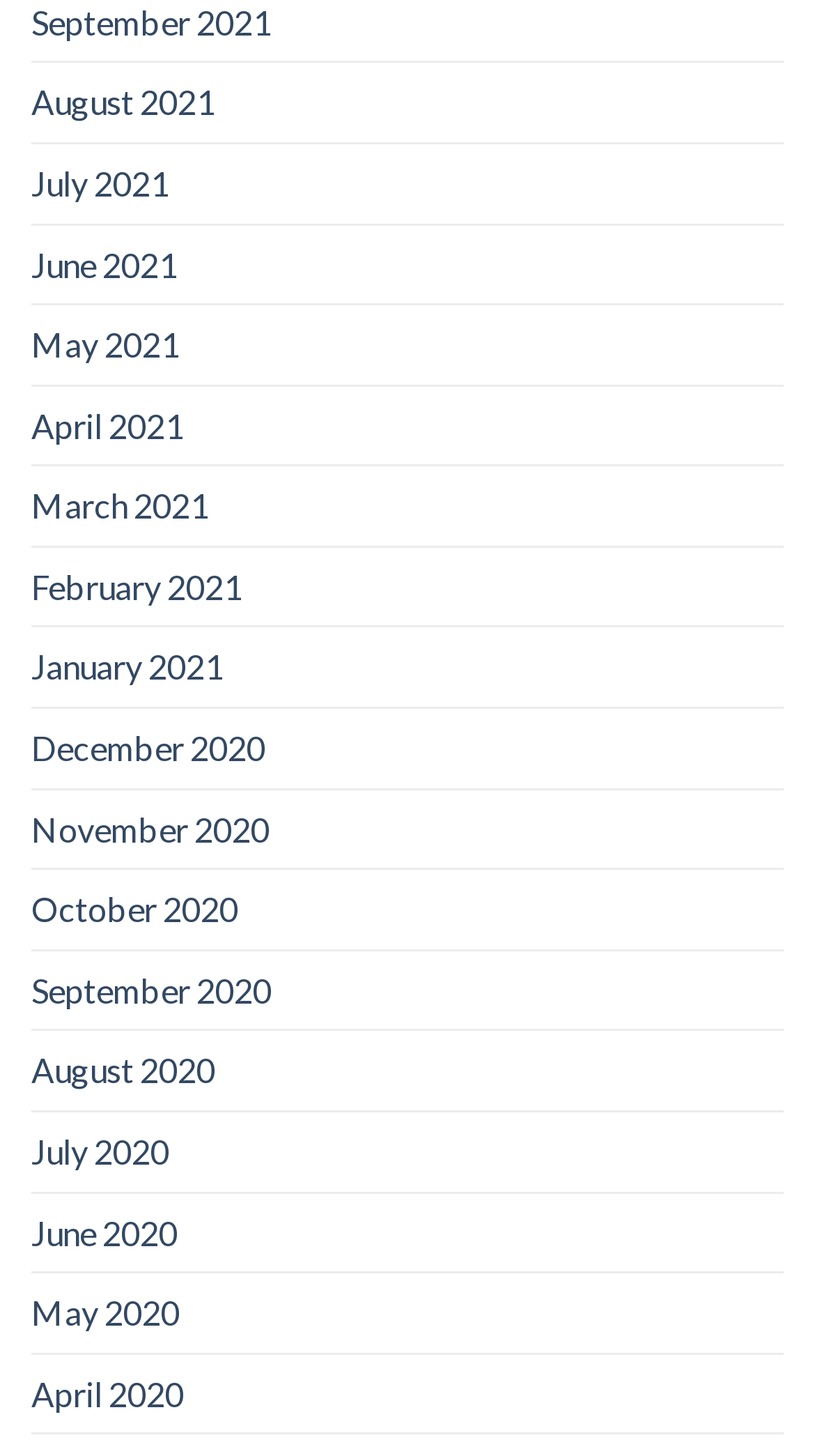Please specify the bounding box coordinates of the area that should be clicked to accomplish the following instruction: "browse June 2021". The coordinates should consist of four float numbers between 0 and 1, i.e., [left, top, right, bottom].

[0.038, 0.154, 0.218, 0.208]